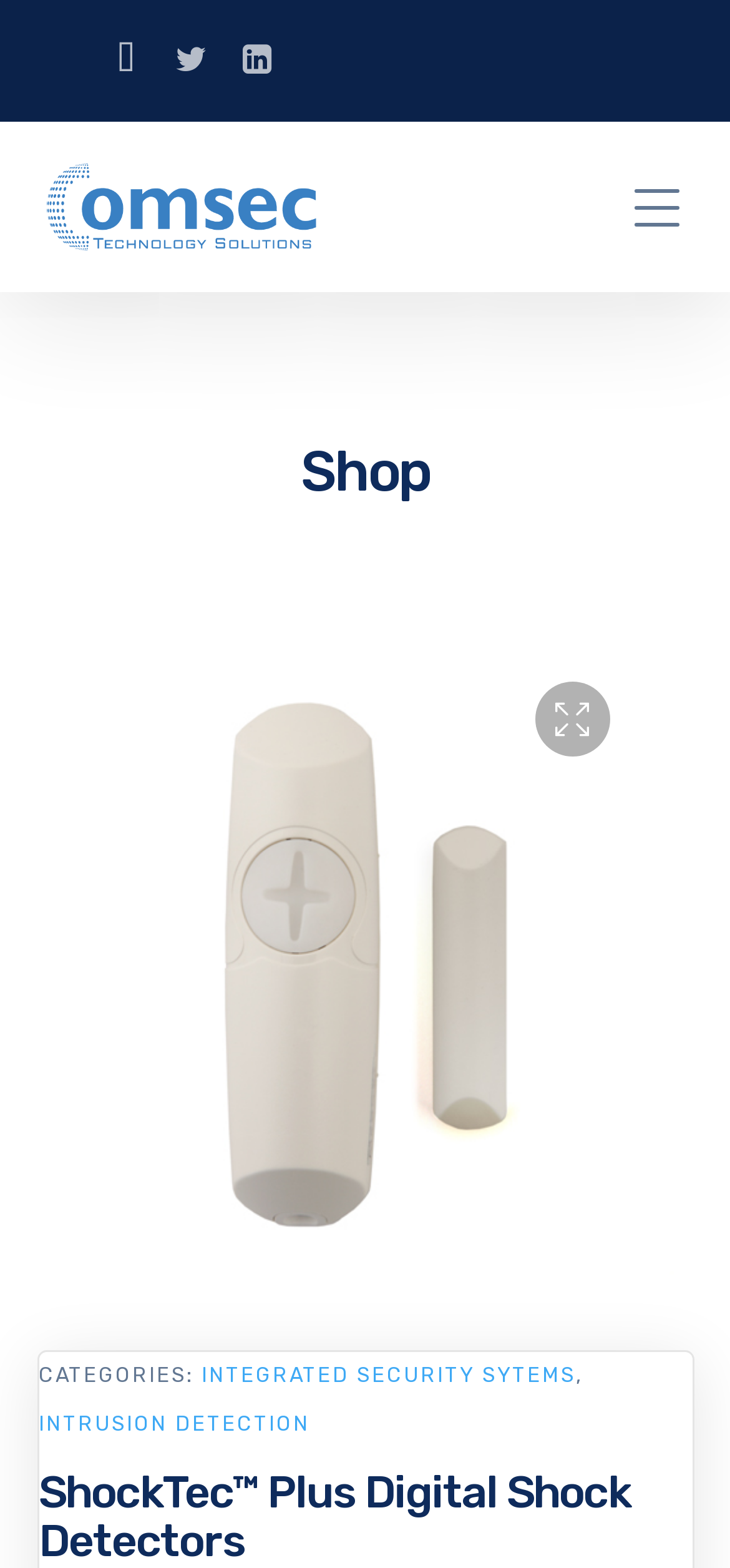Identify the bounding box coordinates for the UI element described as: "INFORMATION". The coordinates should be provided as four floats between 0 and 1: [left, top, right, bottom].

None